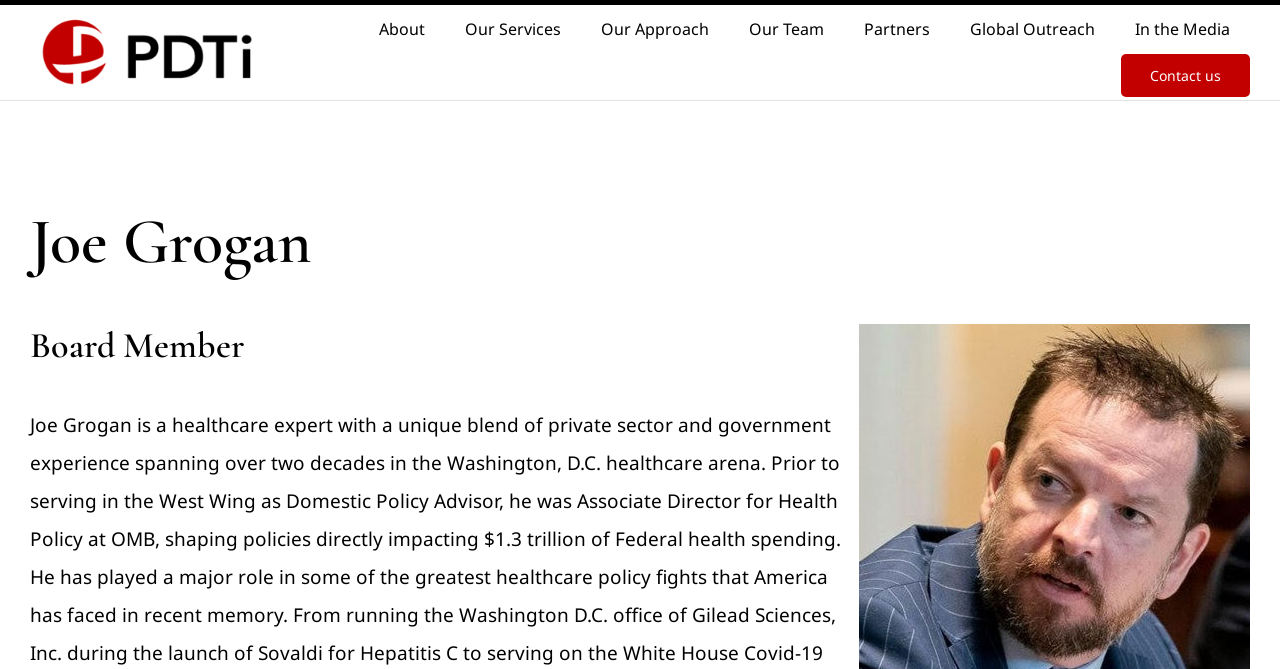What is the organization associated with the logo at the top left?
Using the visual information, answer the question in a single word or phrase.

PDTi